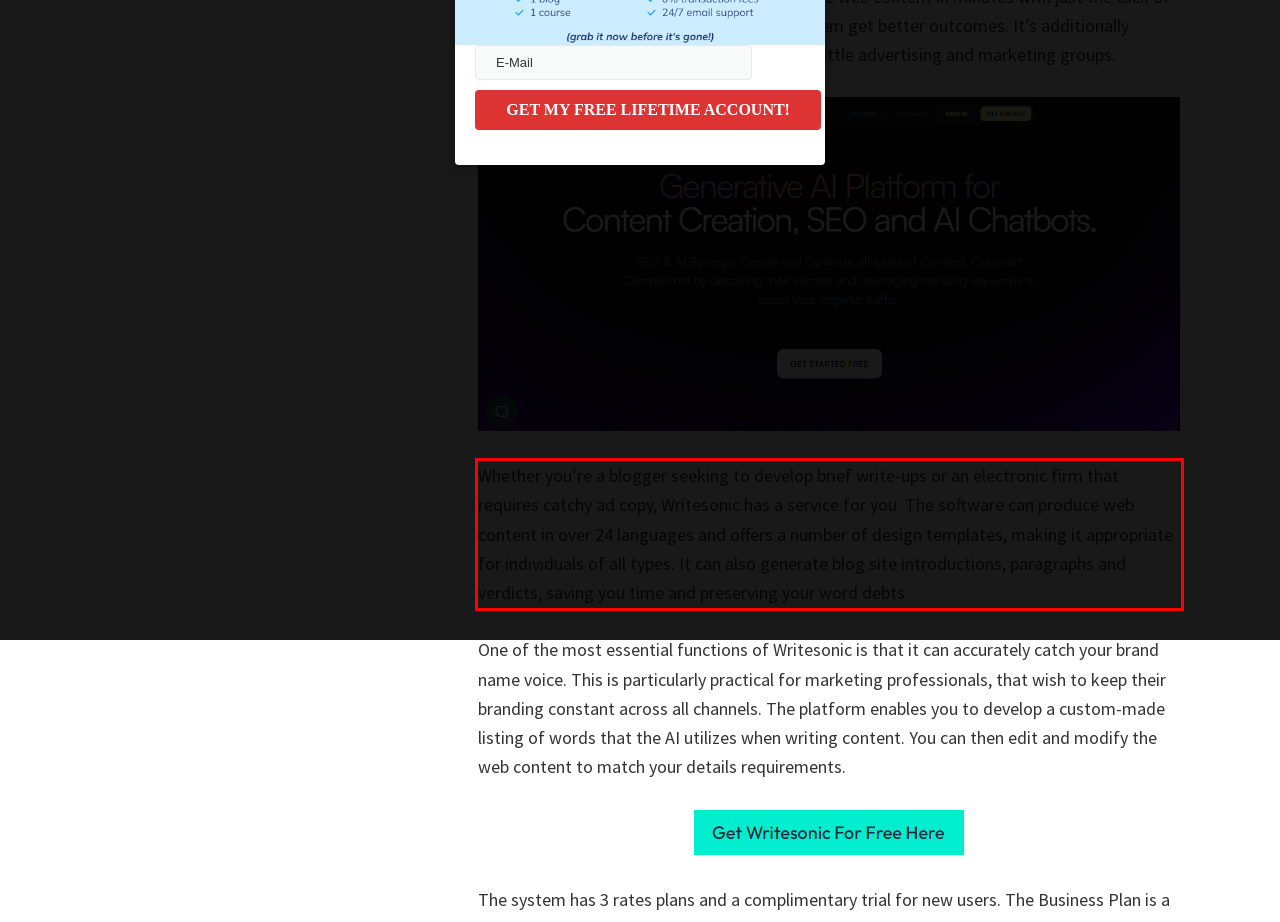Using the webpage screenshot, recognize and capture the text within the red bounding box.

Whether you’re a blogger seeking to develop brief write-ups or an electronic firm that requires catchy ad copy, Writesonic has a service for you. The software can produce web content in over 24 languages and offers a number of design templates, making it appropriate for individuals of all types. It can also generate blog site introductions, paragraphs and verdicts, saving you time and preserving your word debts YouChat Vs ChatSonic